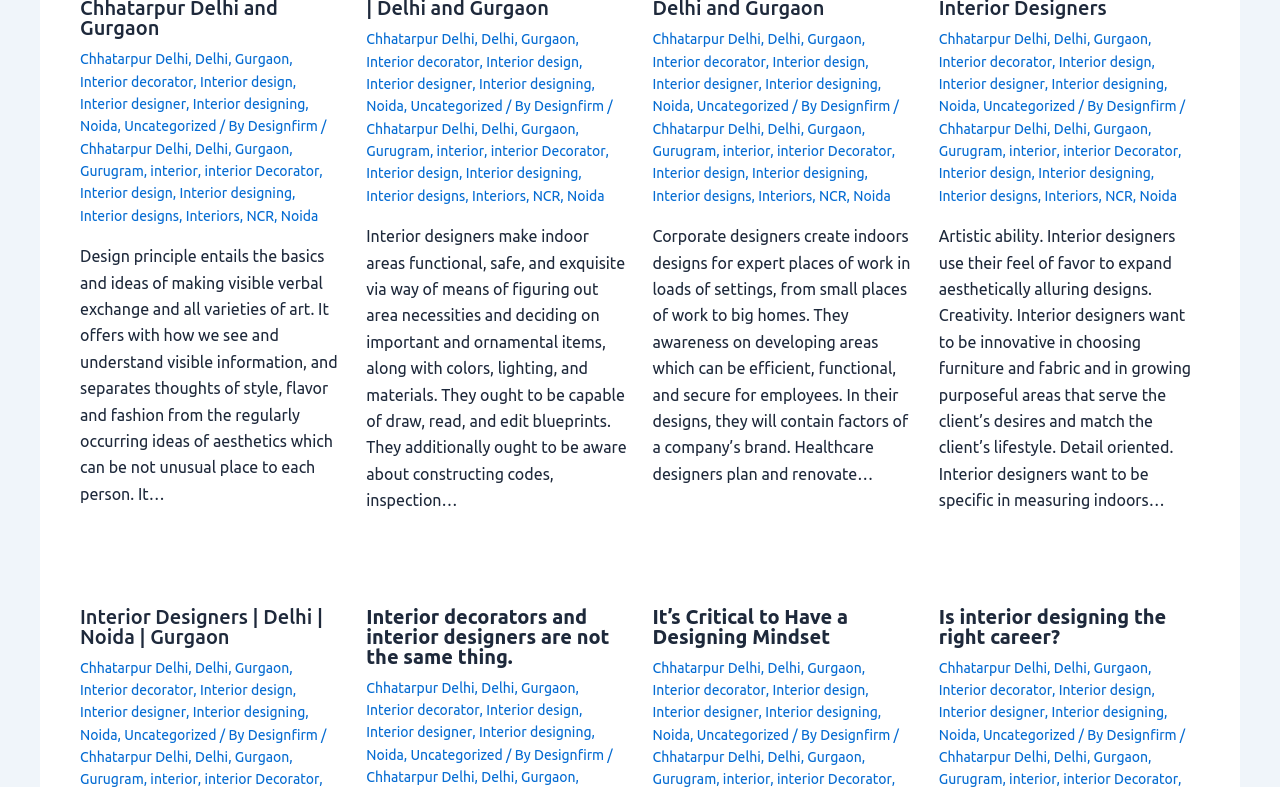Use a single word or phrase to answer the following:
How many locations are mentioned on the webpage?

5